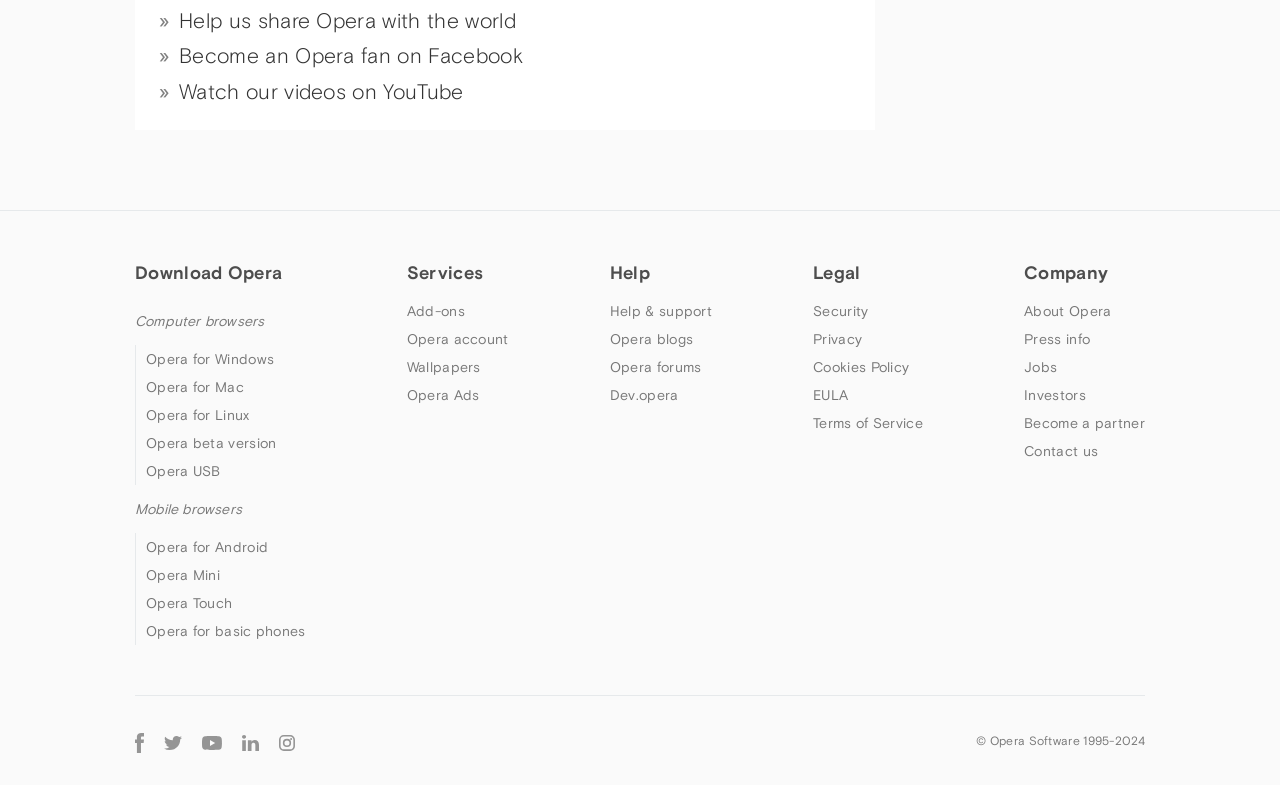What social media platforms is Opera present on?
Refer to the screenshot and answer in one word or phrase.

Facebook, Twitter, Youtube, LinkedIn, Instagram